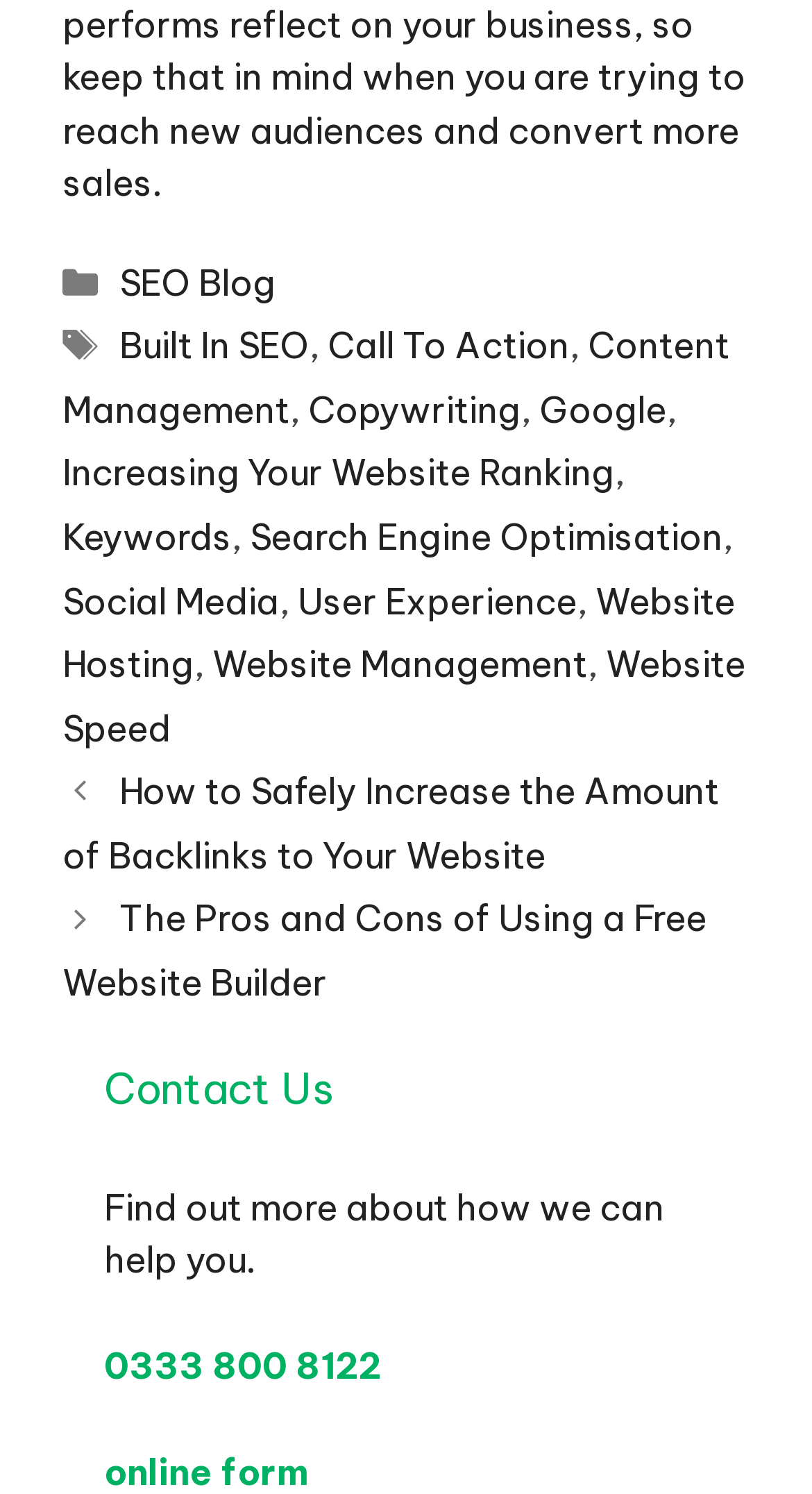How many links are in the footer section?
Refer to the image and provide a concise answer in one word or phrase.

Multiple